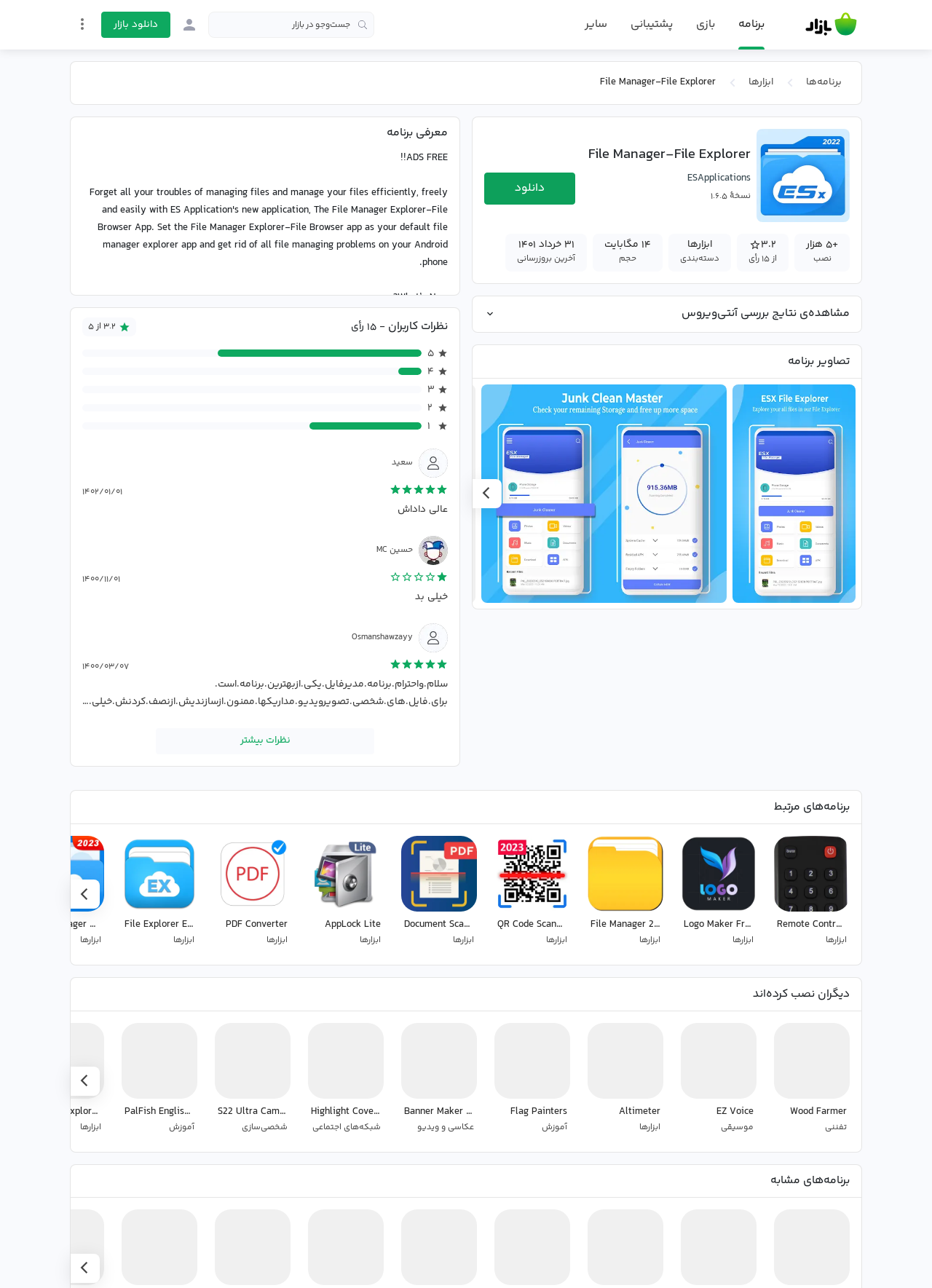Find the bounding box coordinates for the UI element that matches this description: "parent_node: برنامه title="خانه"".

[0.858, 0.007, 0.926, 0.031]